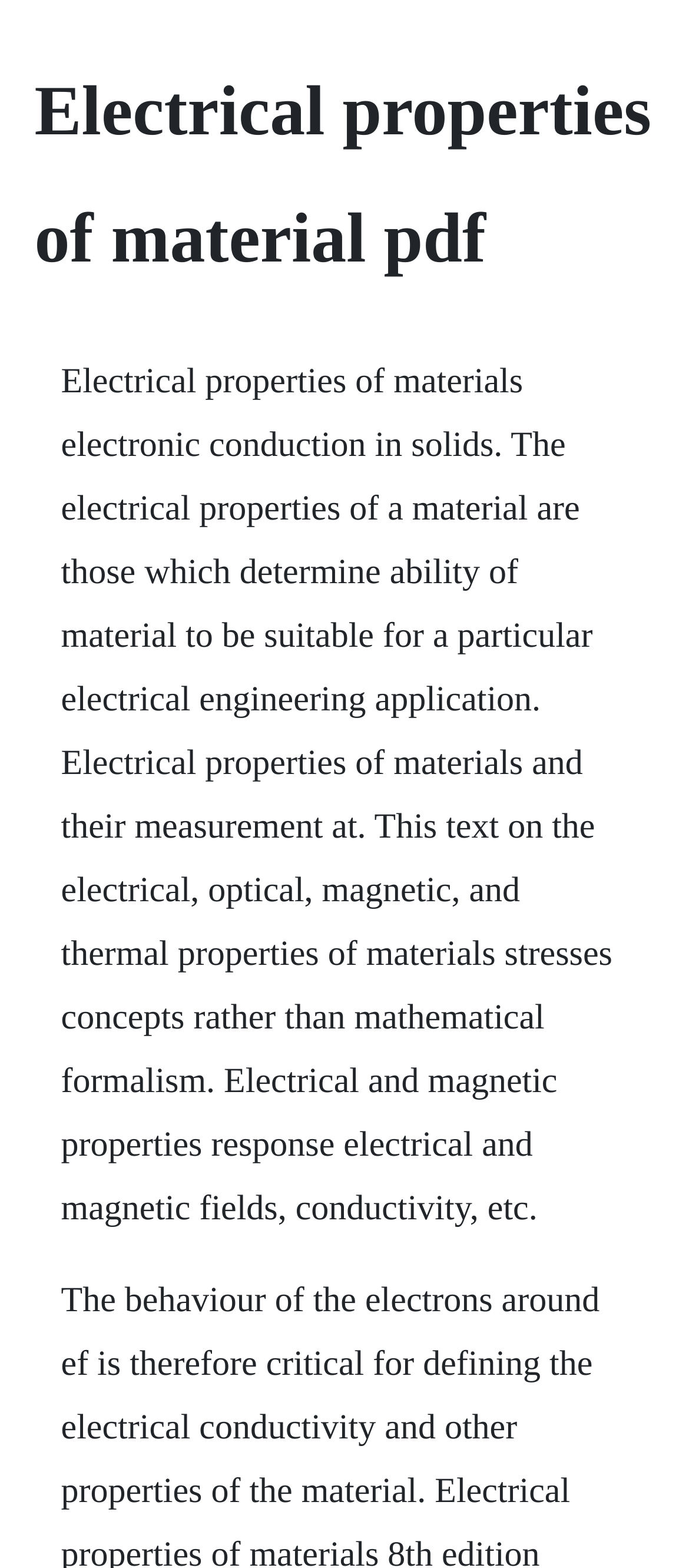Identify and extract the heading text of the webpage.

Electrical properties of material pdf